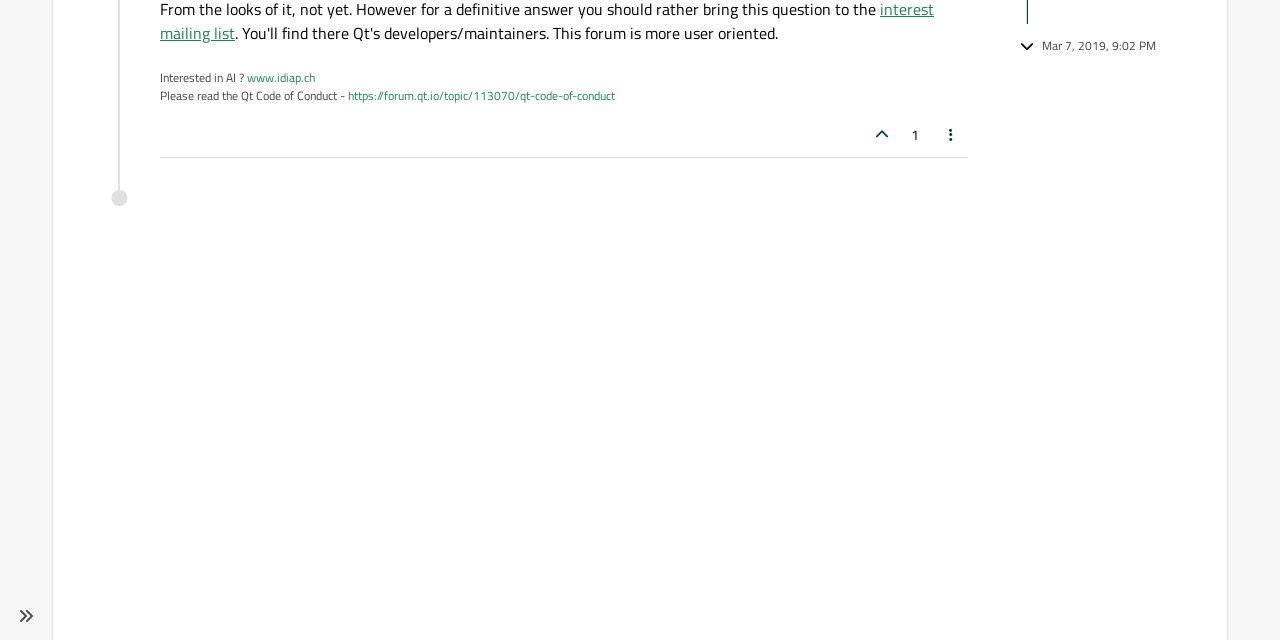Predict the bounding box coordinates for the UI element described as: "parent_node: Coffee review title="Top"". The coordinates should be four float numbers between 0 and 1, presented as [left, top, right, bottom].

None